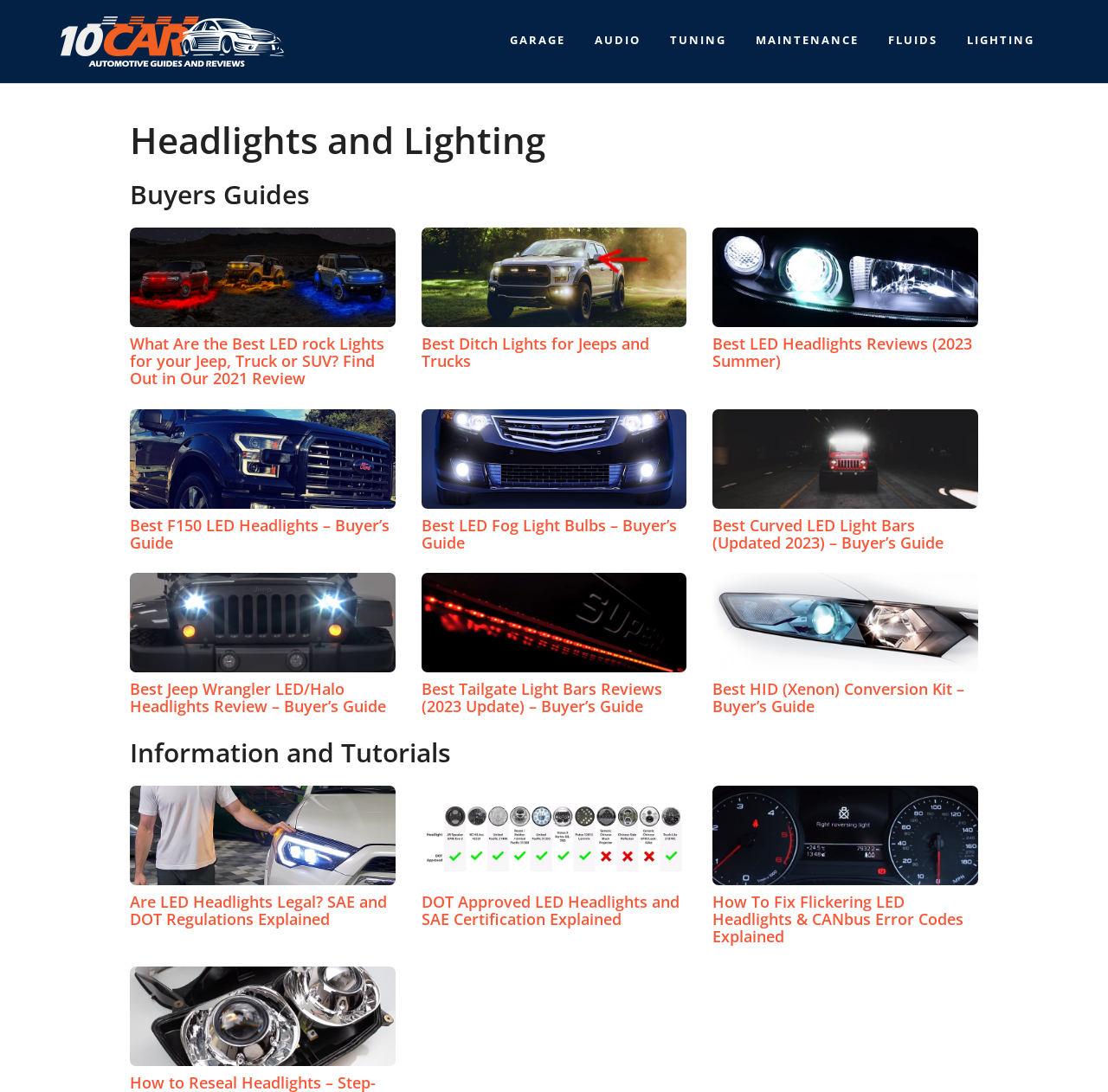Please identify the bounding box coordinates of the region to click in order to complete the given instruction: "Check the 'DOT Approved LED Headlights and SAE Certification Explained' tutorial". The coordinates should be four float numbers between 0 and 1, i.e., [left, top, right, bottom].

[0.38, 0.818, 0.62, 0.85]